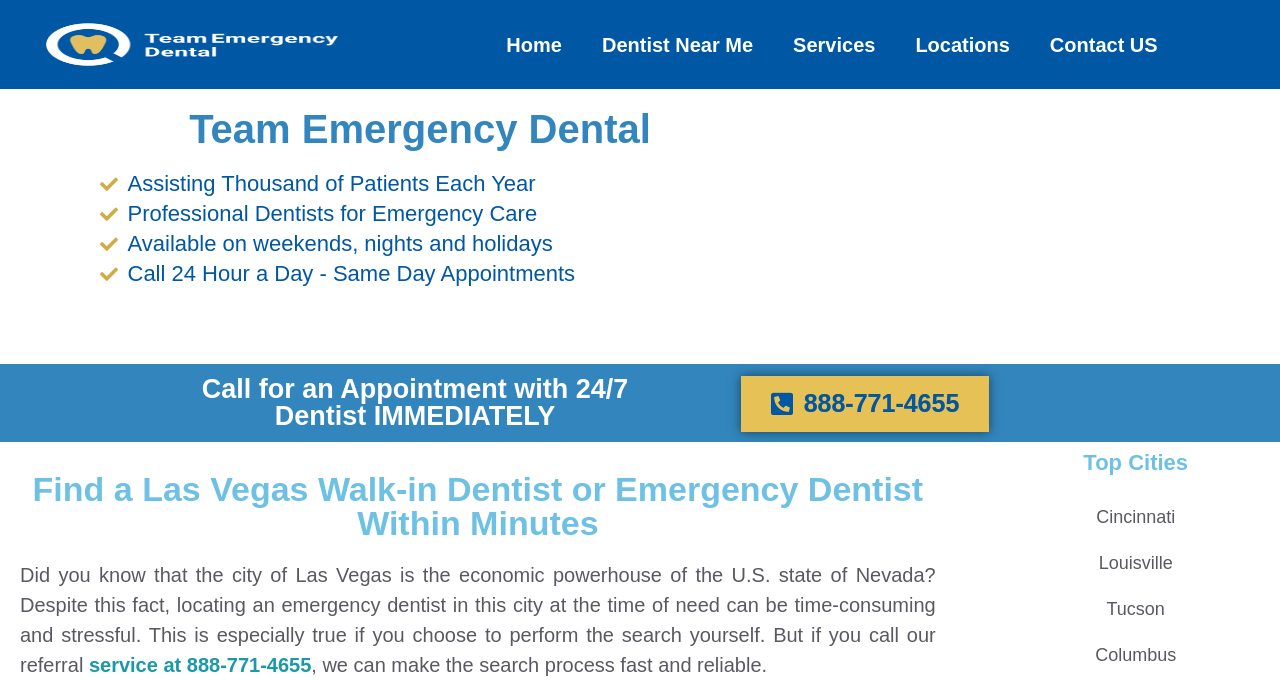Identify the bounding box coordinates for the UI element described as: "Locations". The coordinates should be provided as four floats between 0 and 1: [left, top, right, bottom].

[0.7, 0.032, 0.805, 0.099]